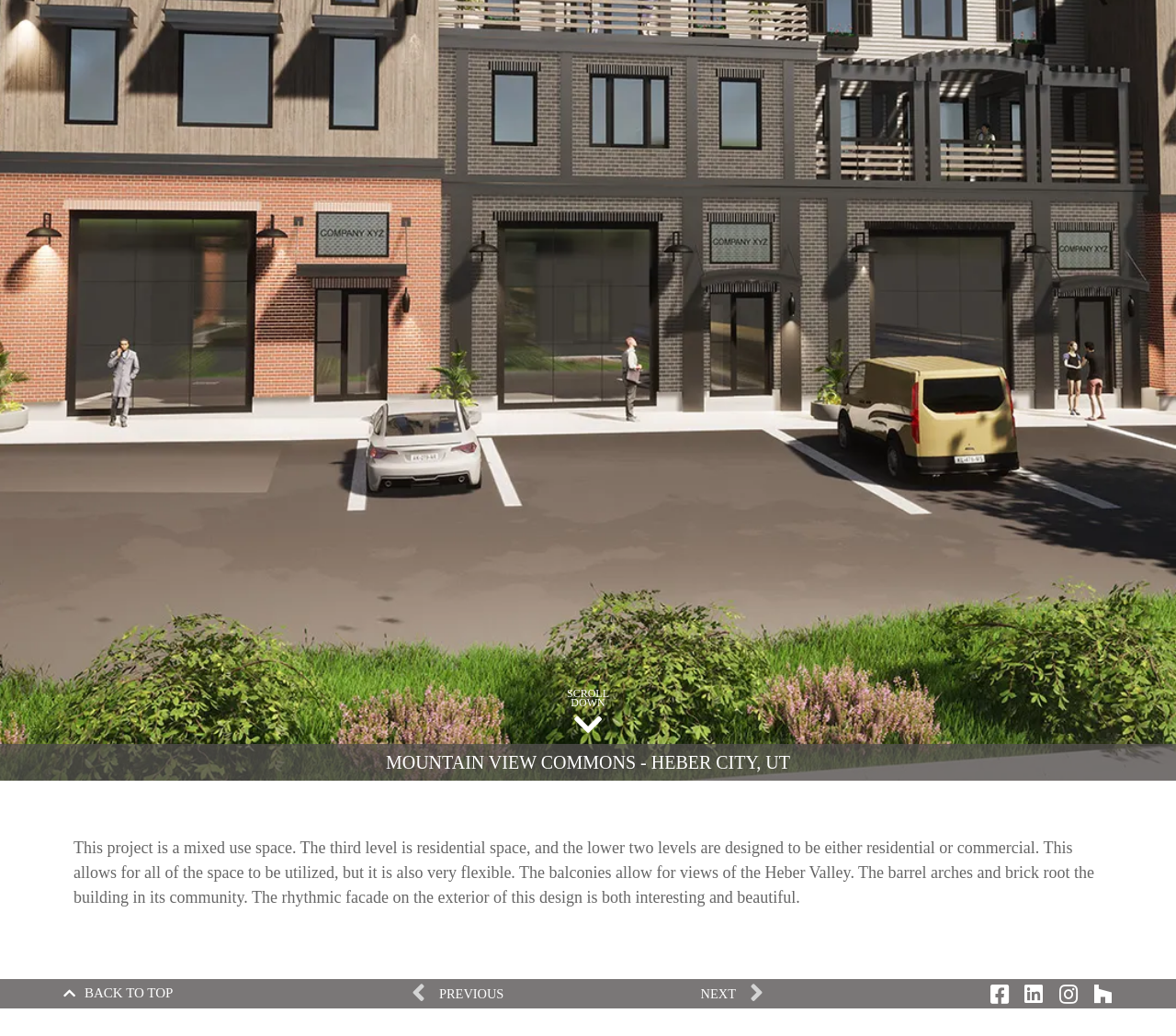Locate the UI element described by Back to Top in the provided webpage screenshot. Return the bounding box coordinates in the format (top-left x, top-left y, bottom-right x, bottom-right y), ensuring all values are between 0 and 1.

[0.05, 0.948, 0.151, 0.971]